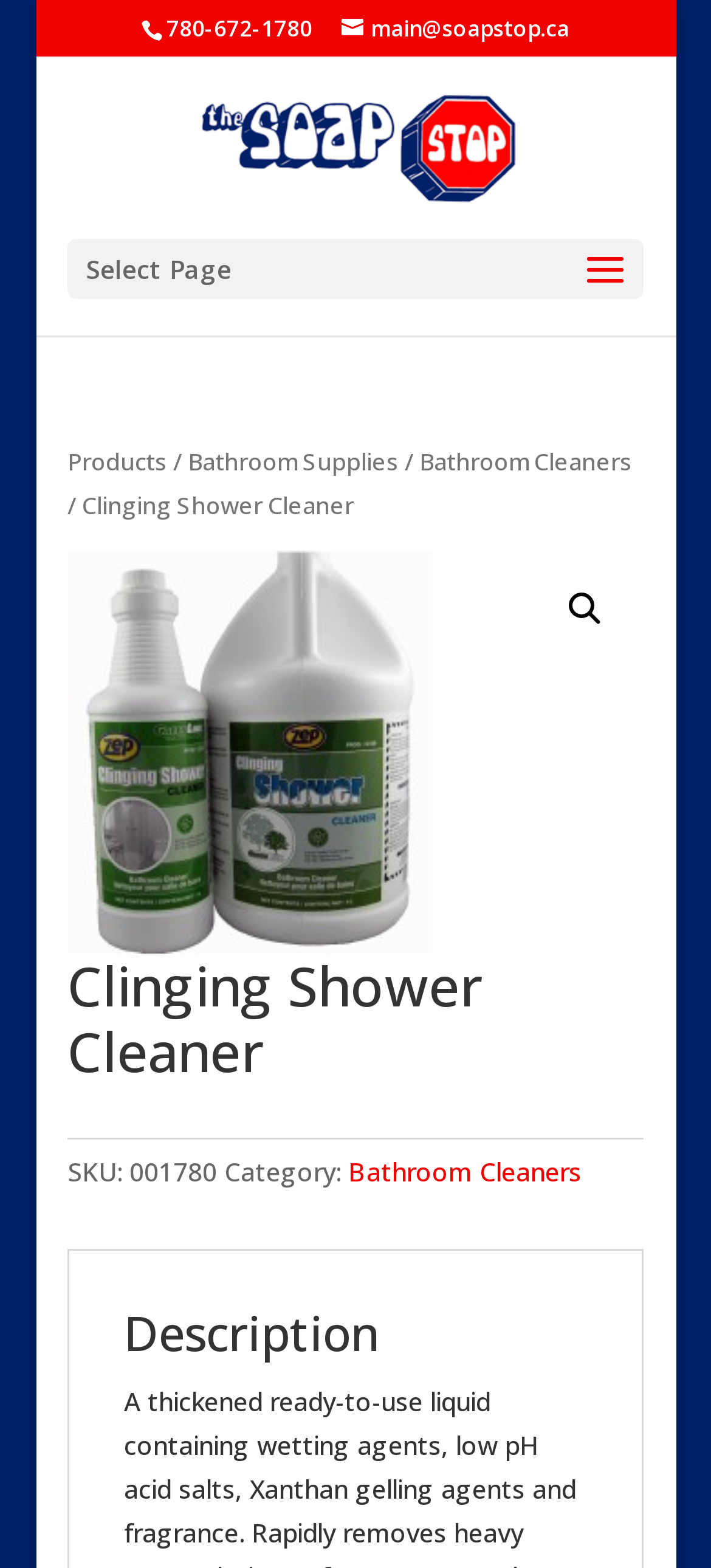Is there a search function on the page?
Could you please answer the question thoroughly and with as much detail as possible?

There is a search function on the page, which can be found in the link element with the text '🔍' at the top right corner of the page, indicating that users can search for products on the website.